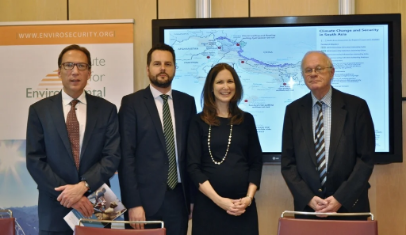What is the institutional supporter of the event?
Answer the question using a single word or phrase, according to the image.

Institute for Environmental Security